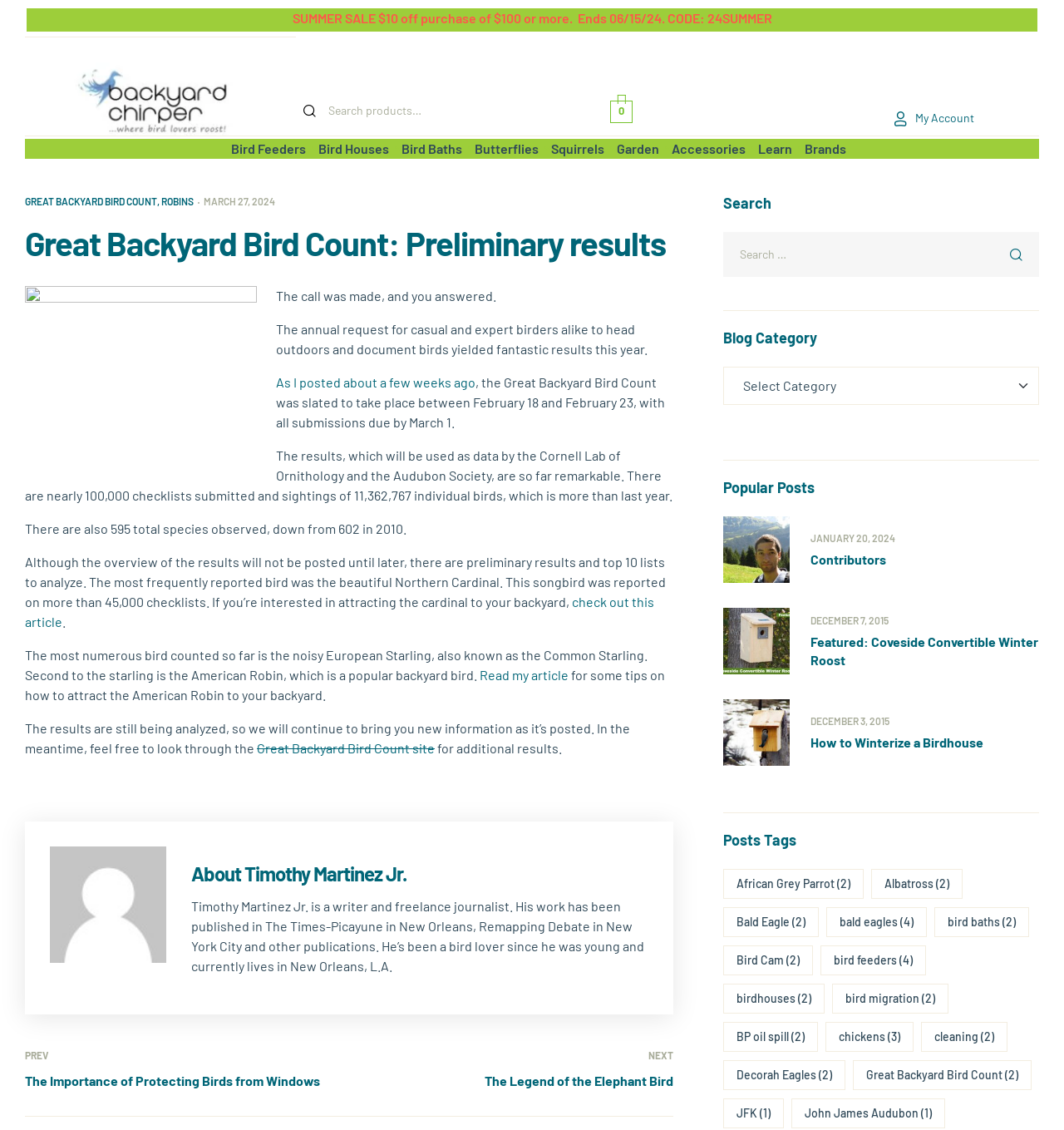How many checklists were submitted?
Based on the image, respond with a single word or phrase.

nearly 100,000